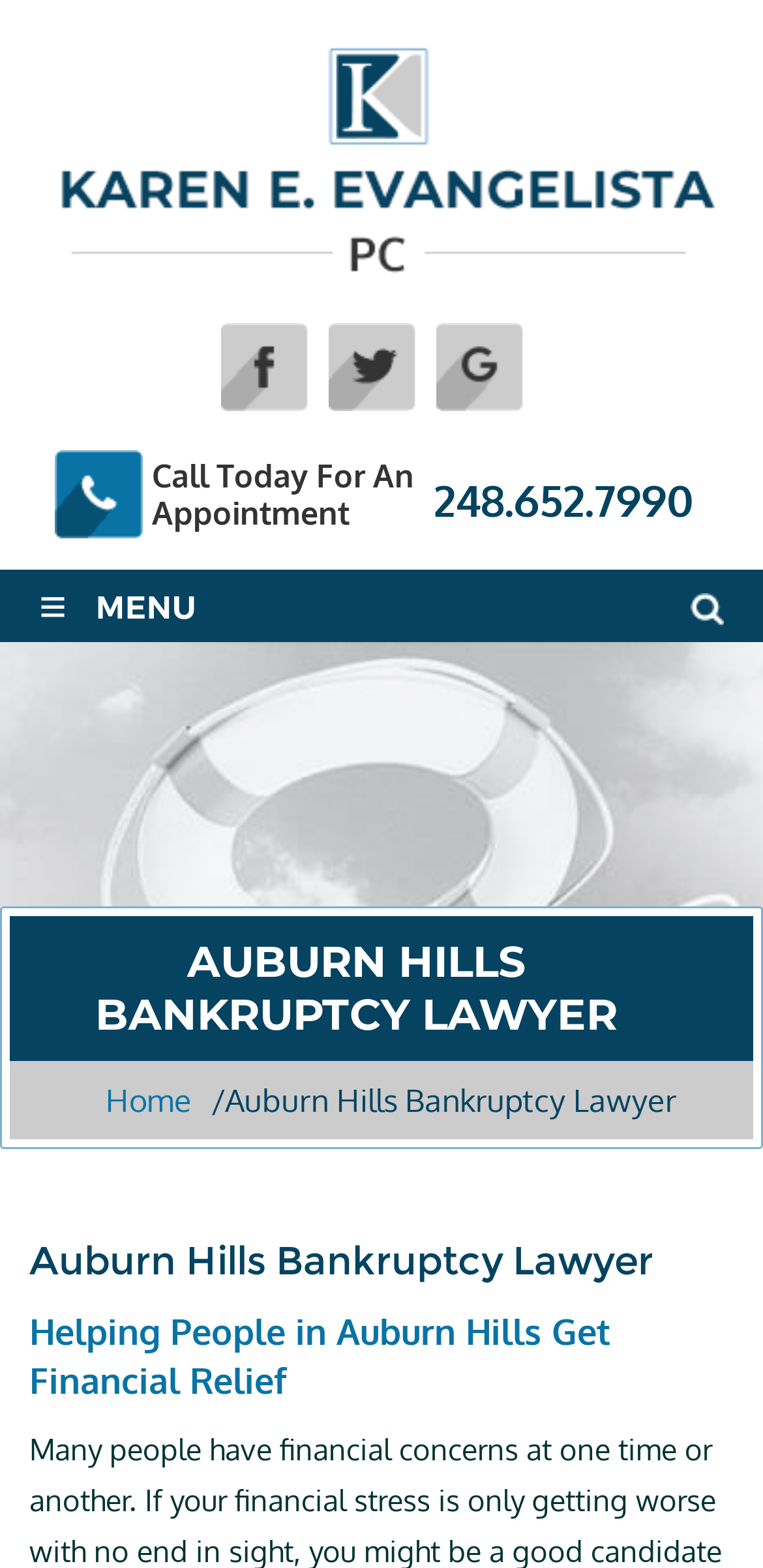Please identify the bounding box coordinates of the element on the webpage that should be clicked to follow this instruction: "Go to the Home page". The bounding box coordinates should be given as four float numbers between 0 and 1, formatted as [left, top, right, bottom].

[0.113, 0.689, 0.277, 0.714]